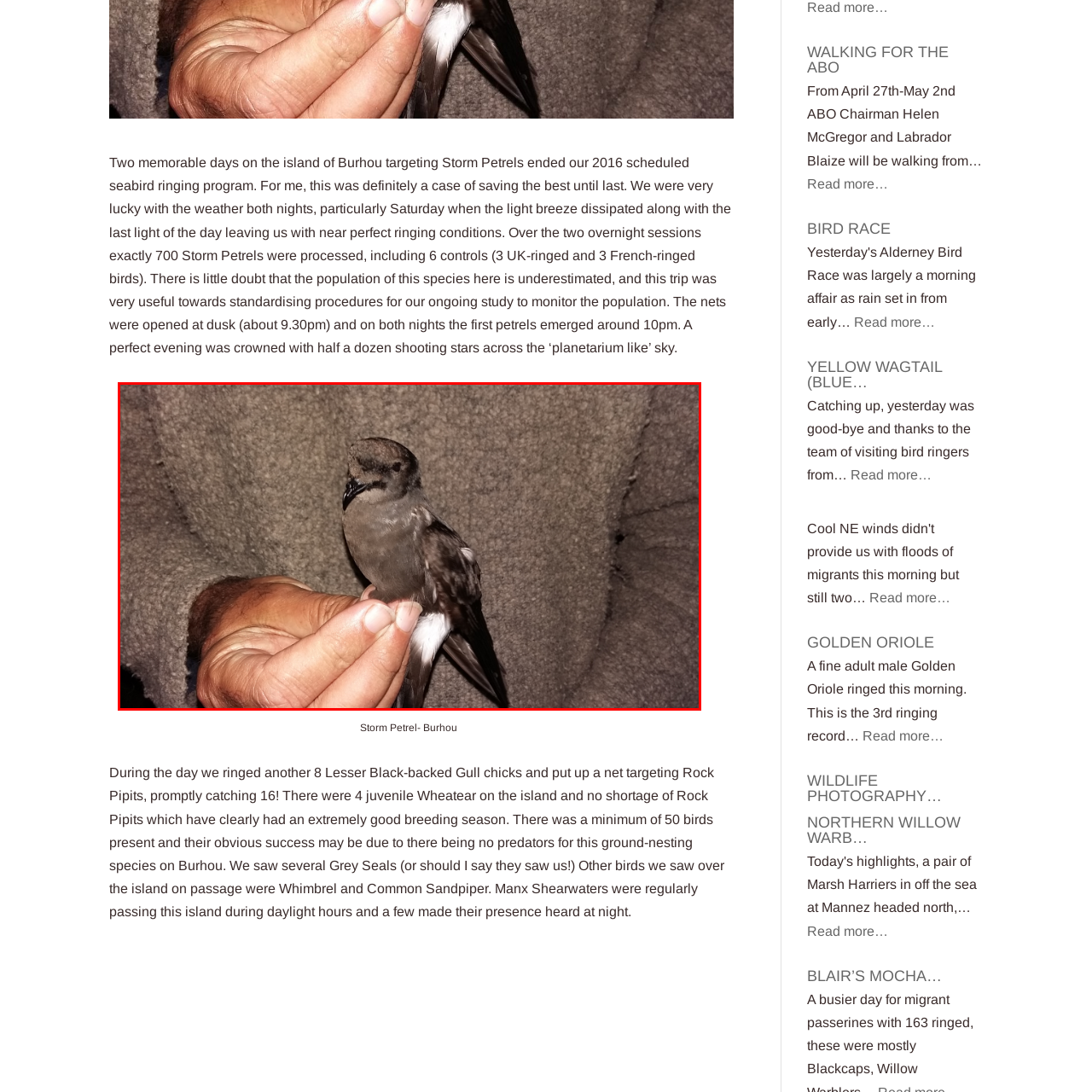Give a detailed account of the scene depicted in the image inside the red rectangle.

The image captures a close-up view of a person holding a Storm Petrel, a small seabird known for its agile flight over ocean waters. The bird is depicted in a moment of being gently cradled in the person’s hand, showcasing its distinctive features. It has a predominantly grayish-brown plumage with subtle variations that blend with the muted background. 

This image is contextualized within a narrative of a seabird ringing program conducted on the island of Burhou. During this excursion, a total of 700 Storm Petrels were processed, highlighting the significance of the trip in contributing to the understanding and monitoring of this underappreciated species. The photograph exemplifies the hands-on nature of wildlife research and the beauty of these nocturnal birds, which were often recorded in ideal conditions during the project.